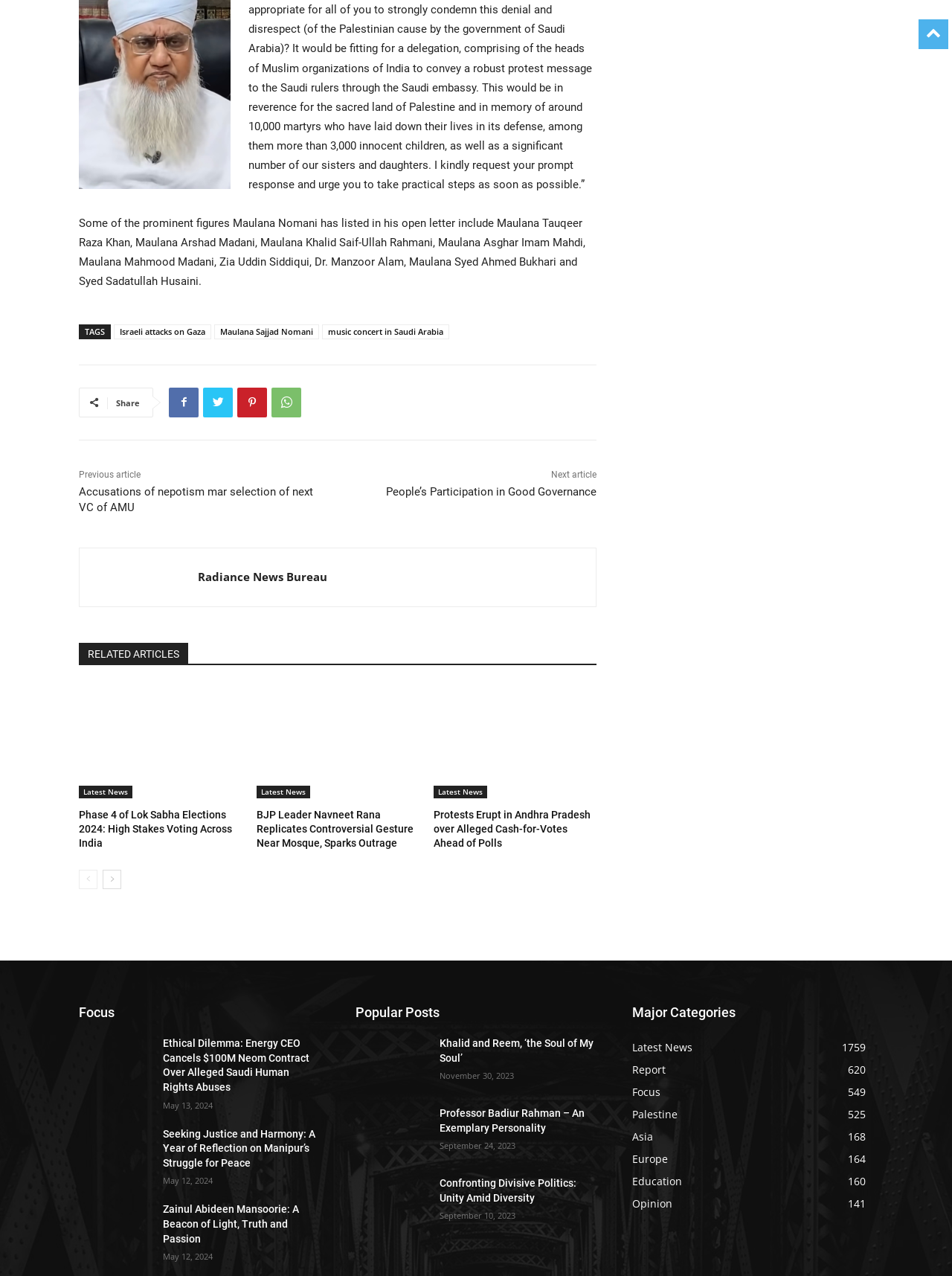Find and specify the bounding box coordinates that correspond to the clickable region for the instruction: "Share the article".

[0.122, 0.311, 0.147, 0.32]